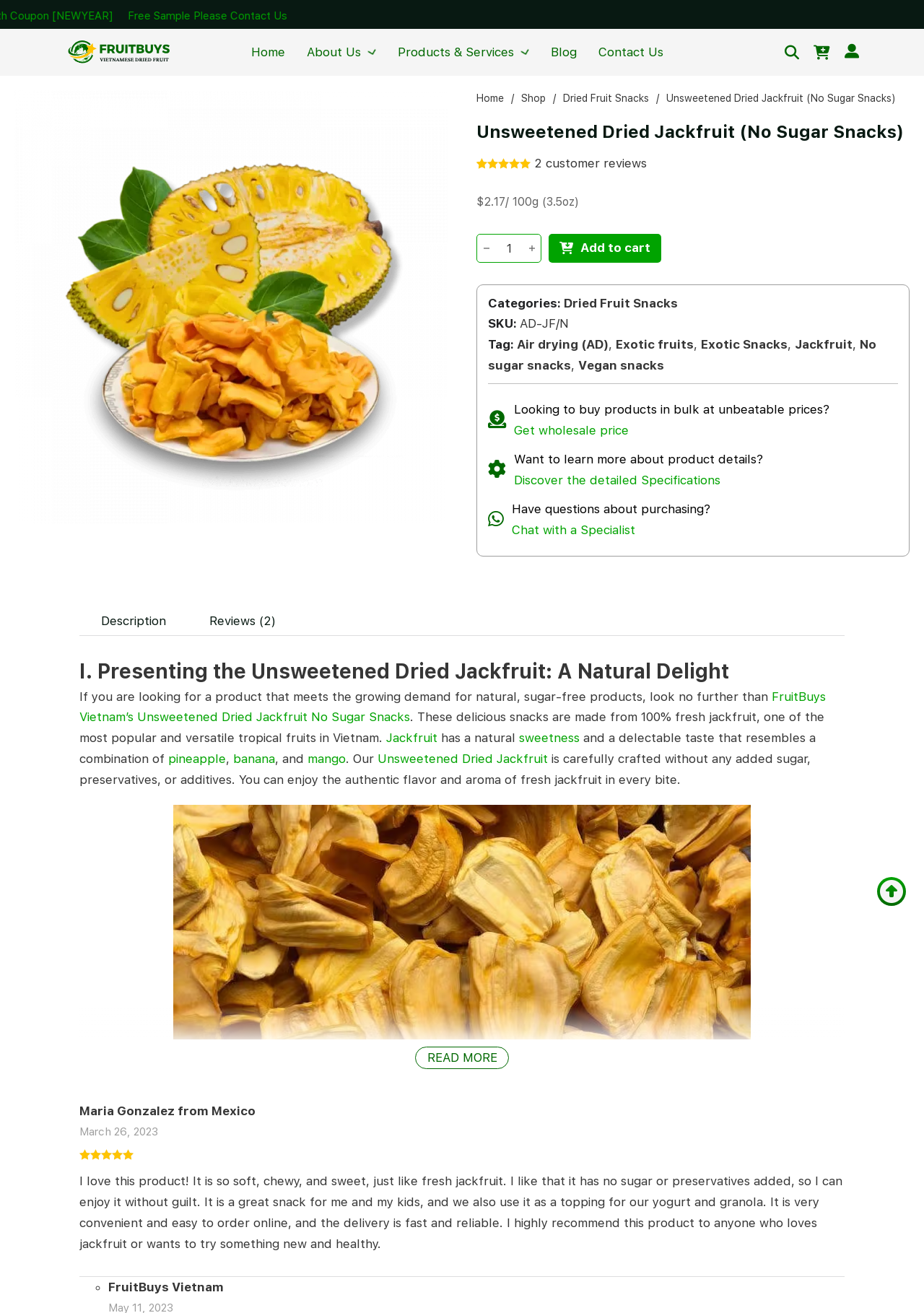Examine the image carefully and respond to the question with a detailed answer: 
How many customer reviews are there for this product?

I found the number of customer reviews by looking at the link '2 customer reviews' which is located below the product rating.